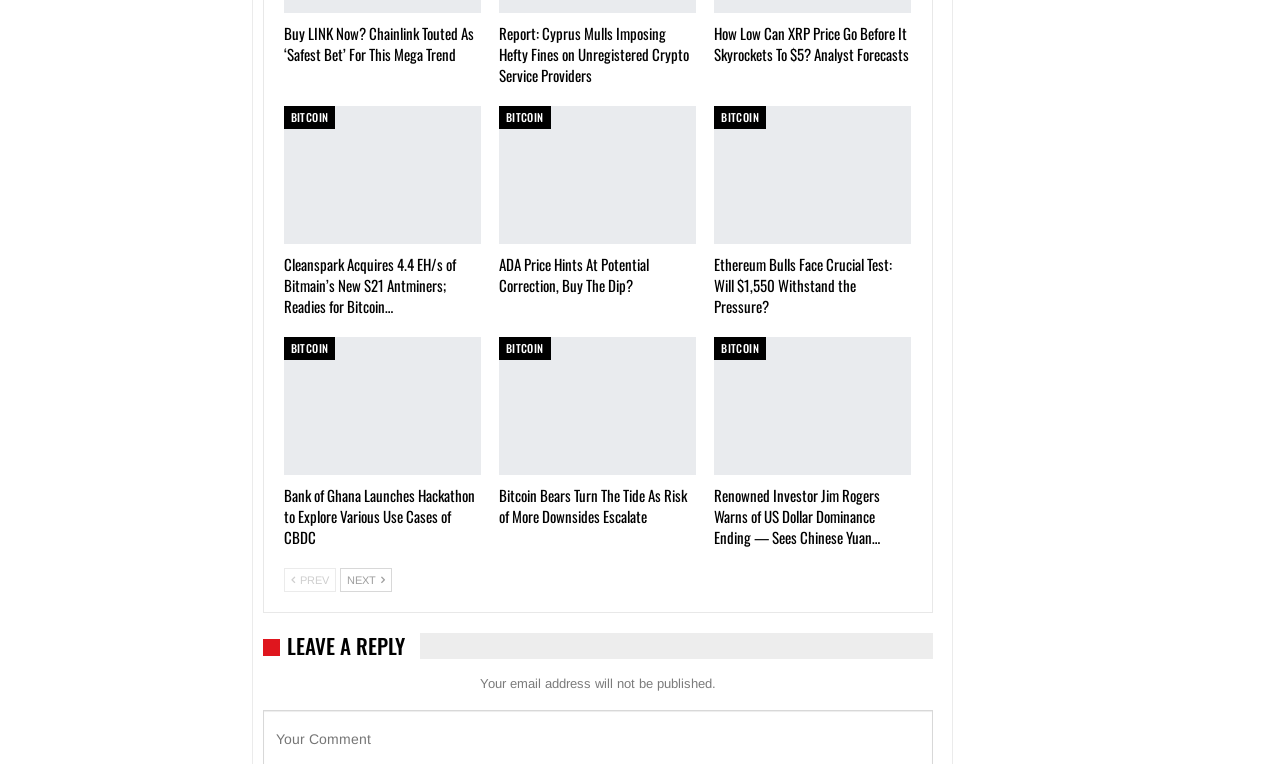Identify the bounding box coordinates for the element that needs to be clicked to fulfill this instruction: "Click on 'Buy LINK Now? Chainlink Touted As ‘Safest Bet’ For This Mega Trend'". Provide the coordinates in the format of four float numbers between 0 and 1: [left, top, right, bottom].

[0.221, 0.029, 0.37, 0.085]